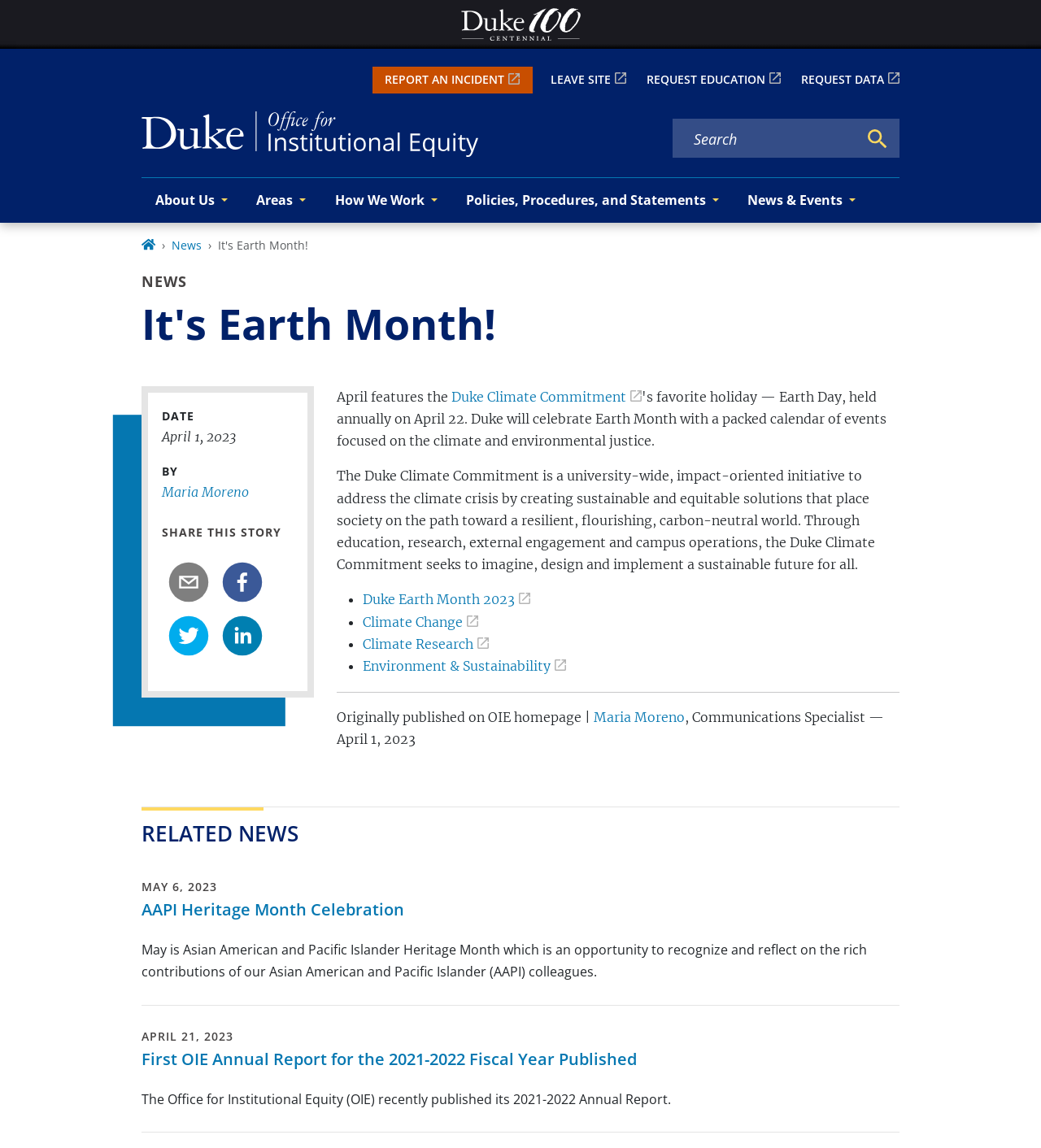Please determine the bounding box coordinates of the element's region to click in order to carry out the following instruction: "Check the OIE Annual Report for the 2021-2022 Fiscal Year". The coordinates should be four float numbers between 0 and 1, i.e., [left, top, right, bottom].

[0.136, 0.913, 0.611, 0.932]